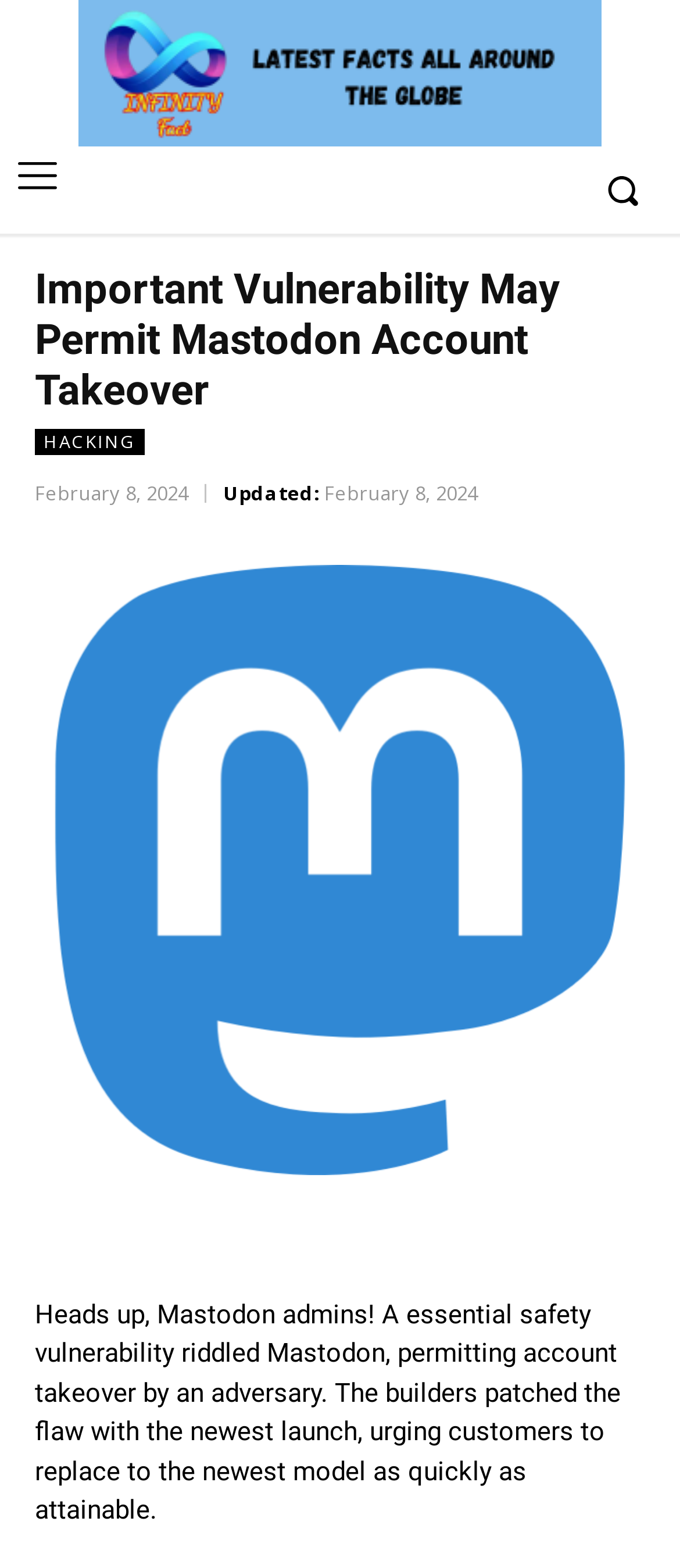Offer a comprehensive description of the webpage’s content and structure.

The webpage appears to be an article or blog post discussing a critical security vulnerability in Mastodon, a social media platform. At the top-left corner, there is a logo link, accompanied by a smaller image to its right. Below the logo, there is a larger heading that reads "Important Vulnerability May Permit Mastodon Account Takeover". 

To the right of the heading, there is a link labeled "HACKING" and a timestamp indicating the article was published on February 8, 2024. Further to the right, there is an "Updated" label with another timestamp, also indicating February 8, 2024.

Below these elements, there is a large block of text that summarizes the article's content. The text warns Mastodon administrators about a critical safety vulnerability that allows account takeover by an adversary, and informs them that the issue has been patched in the latest release, urging users to update as soon as possible.

At the bottom of the page, there is a long link that spans almost the entire width of the page, although its purpose is unclear. There are a few smaller images scattered throughout the page, but their contents are not specified. Overall, the webpage appears to be a serious warning to Mastodon administrators about a critical security issue.